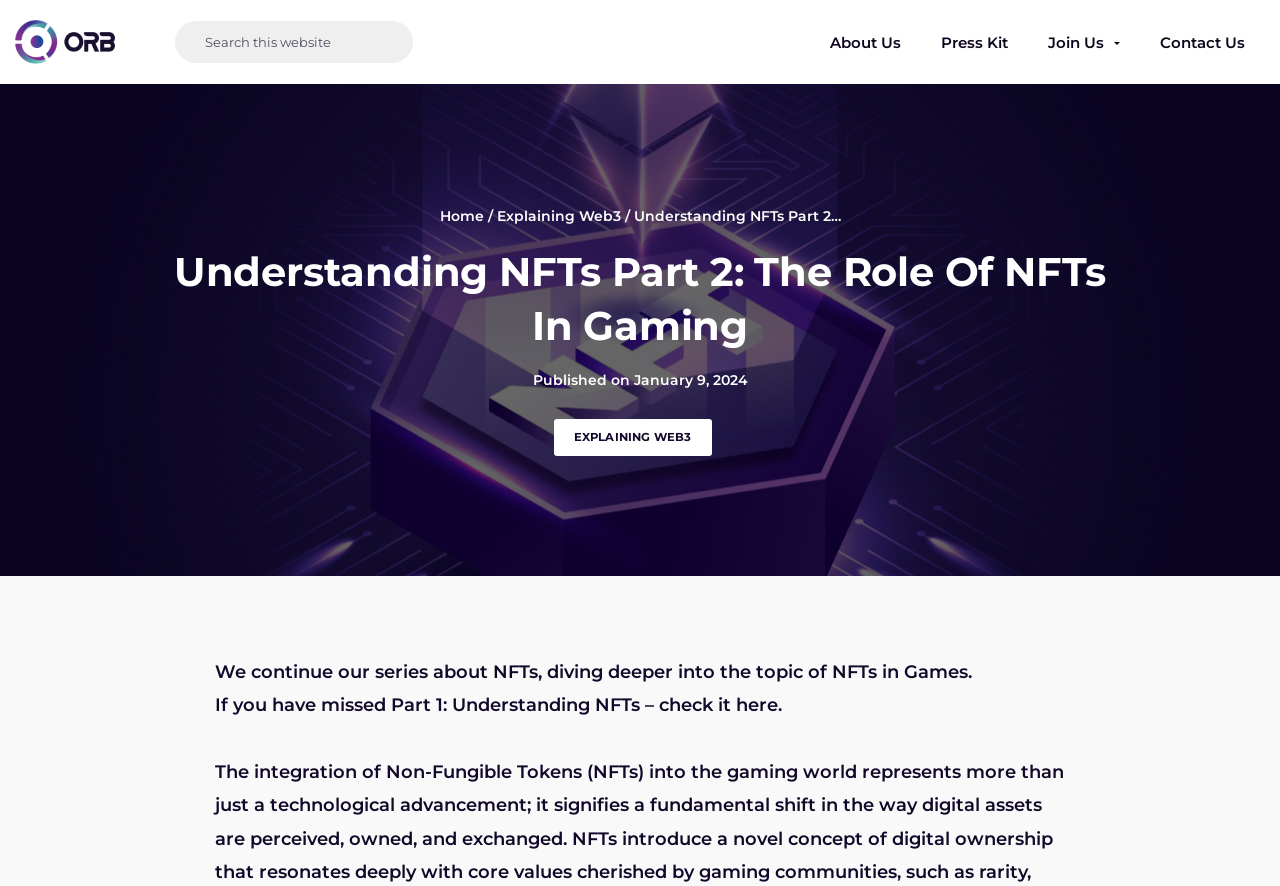Find the bounding box coordinates for the area that must be clicked to perform this action: "search this website".

[0.137, 0.023, 0.323, 0.072]